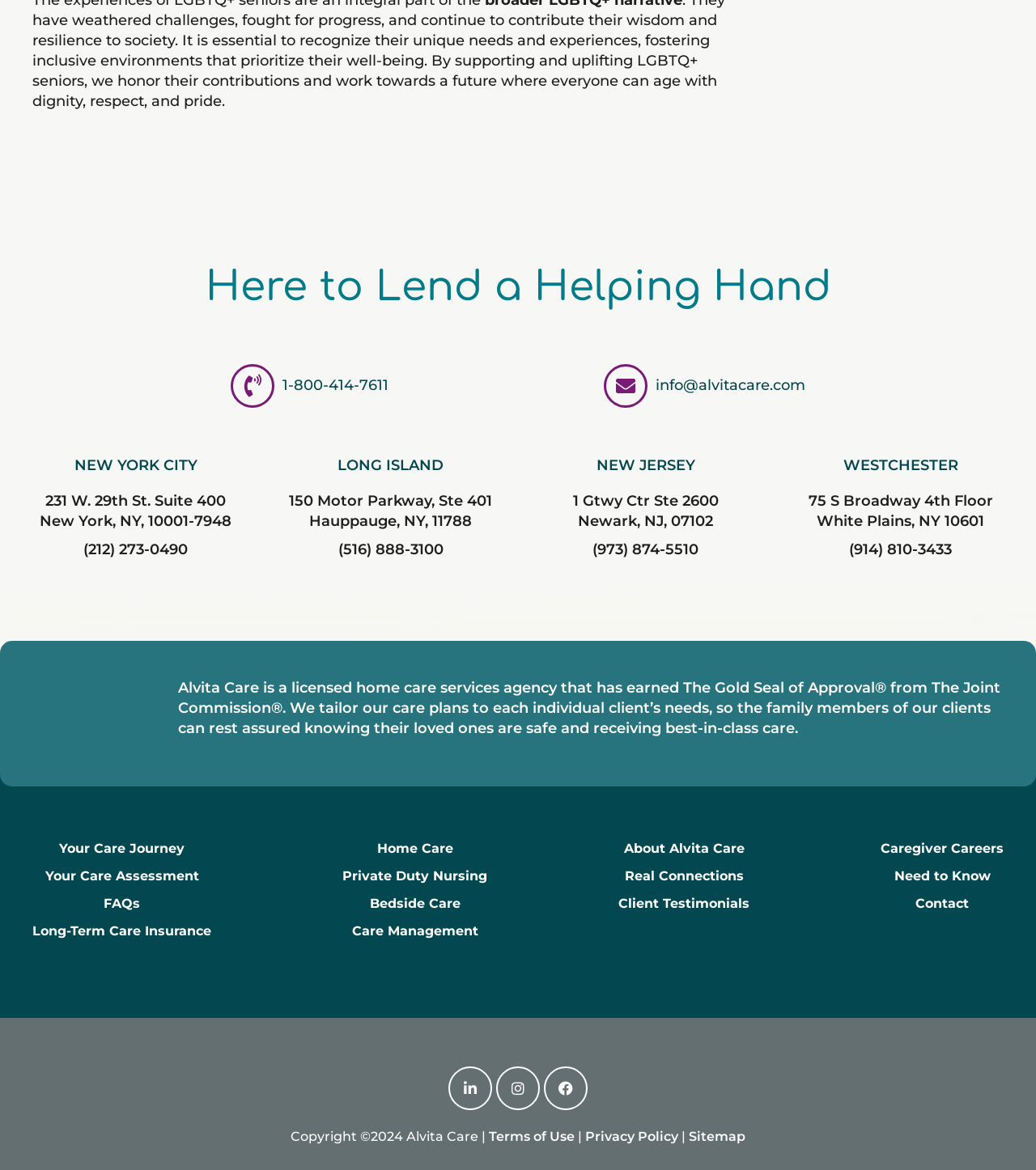Reply to the question with a single word or phrase:
What type of service does Alvita Care provide?

Home care services